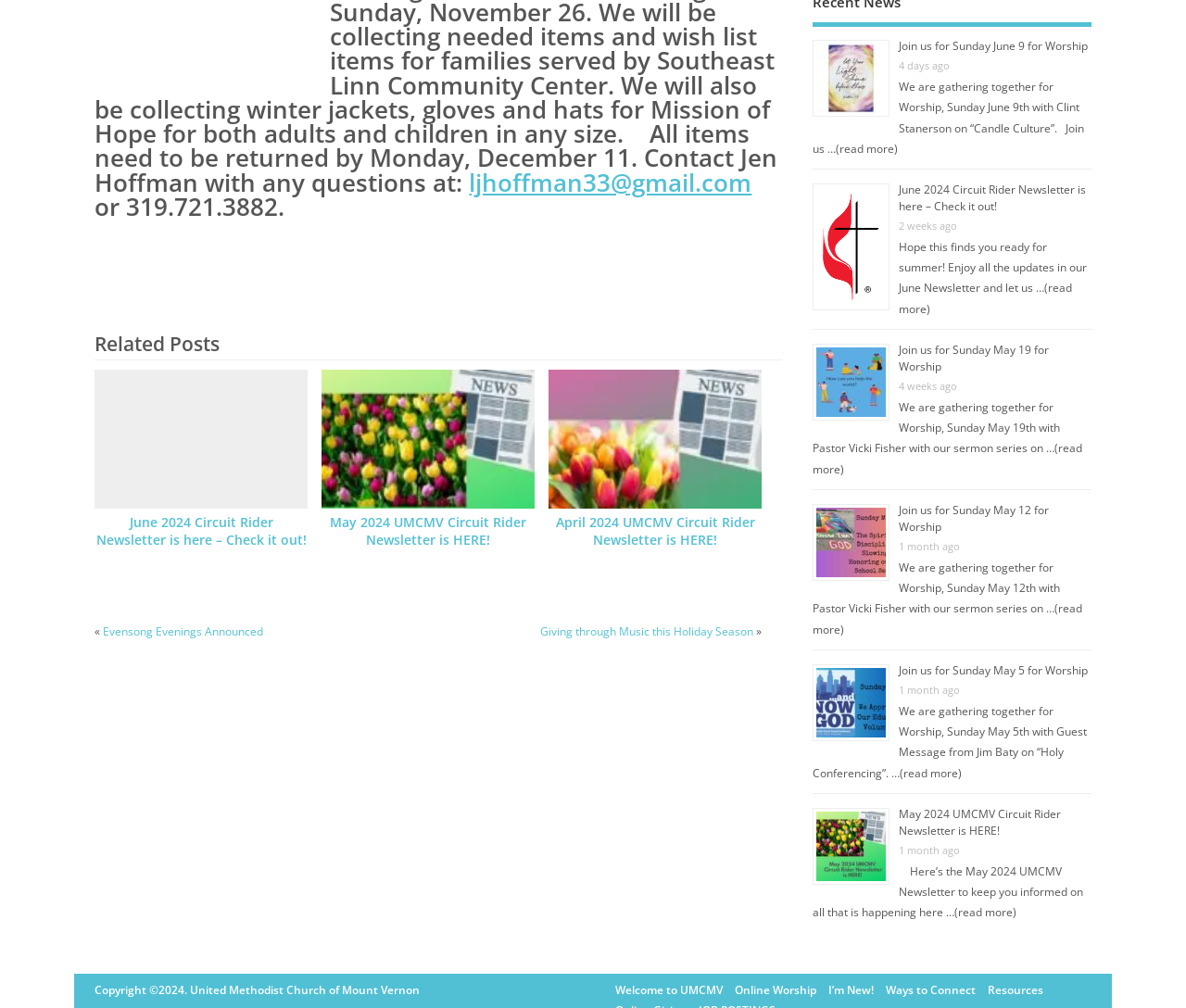Provide the bounding box coordinates for the UI element described in this sentence: "(read more)". The coordinates should be four float values between 0 and 1, i.e., [left, top, right, bottom].

[0.804, 0.897, 0.857, 0.913]